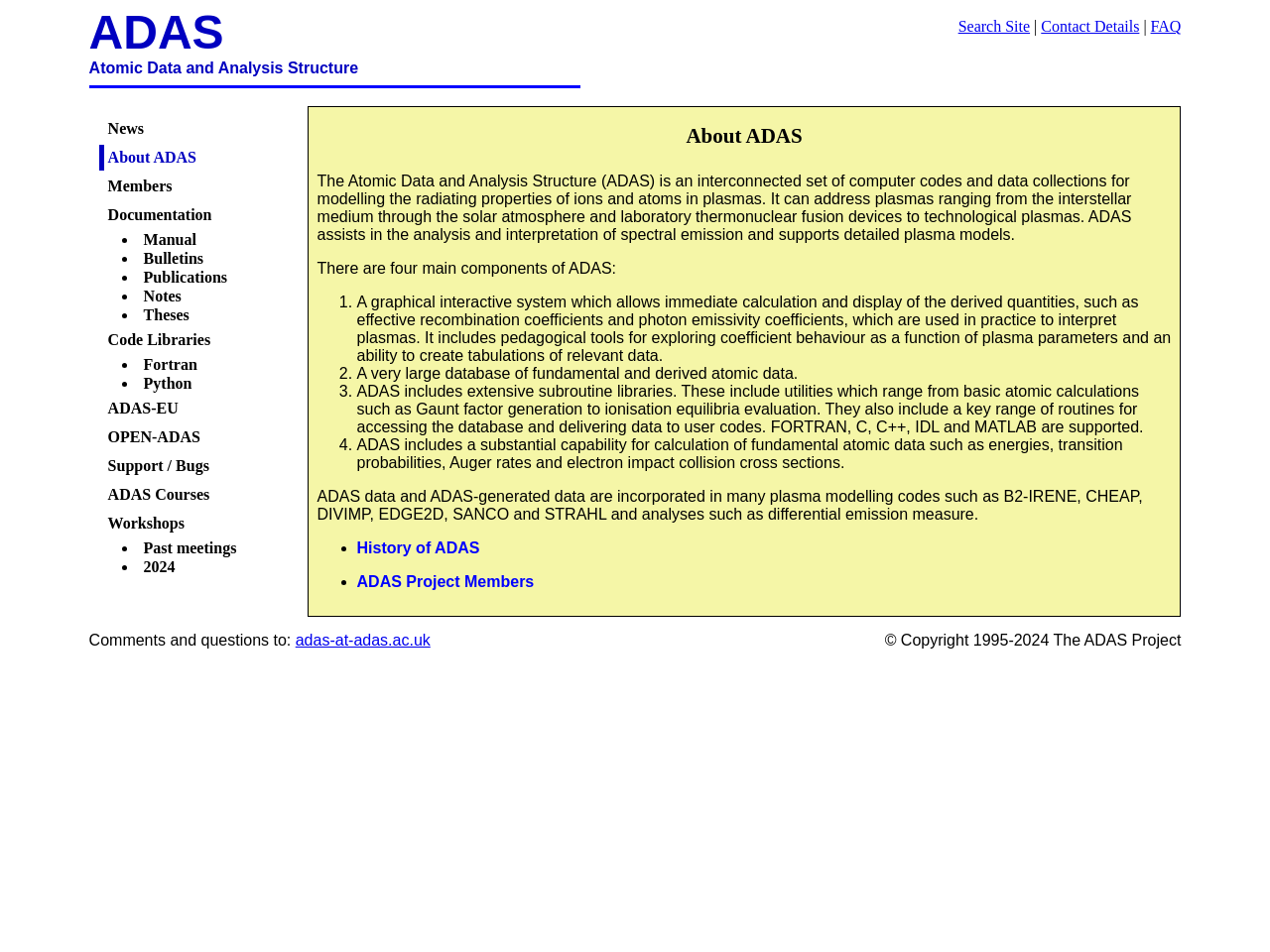Specify the bounding box coordinates for the region that must be clicked to perform the given instruction: "Contact the ADAS project".

[0.82, 0.019, 0.897, 0.037]